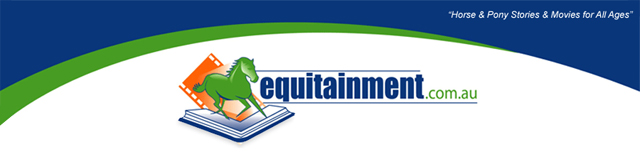What is the main theme of Equitainment?
Use the information from the screenshot to give a comprehensive response to the question.

The logo features a stylized green horse, symbolizing the connection to equestrian entertainment and culture, and the tagline '*Horse & Pony Stories & Movies for All Ages*' encapsulates the essence of the brand's mission, which suggests that the main theme of Equitainment is horse and pony.